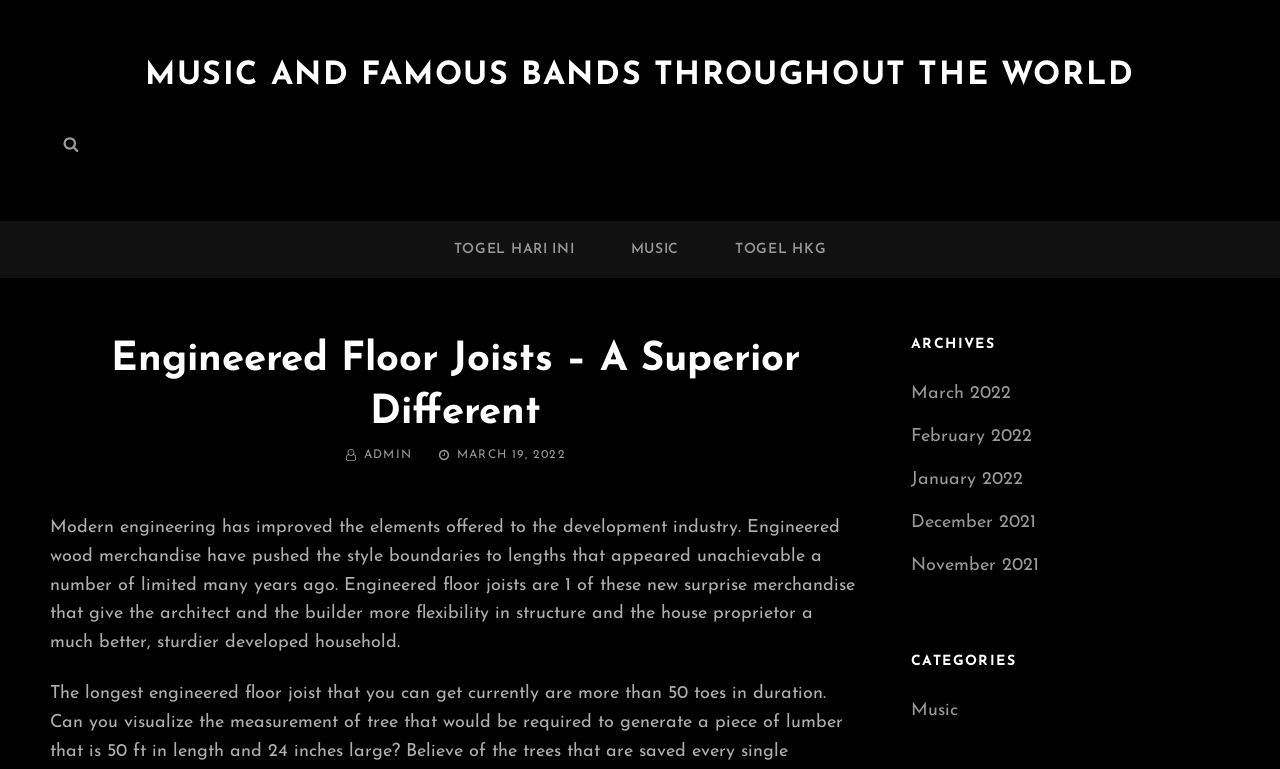Identify the bounding box coordinates of the region that should be clicked to execute the following instruction: "Search for something".

[0.039, 0.163, 0.071, 0.215]